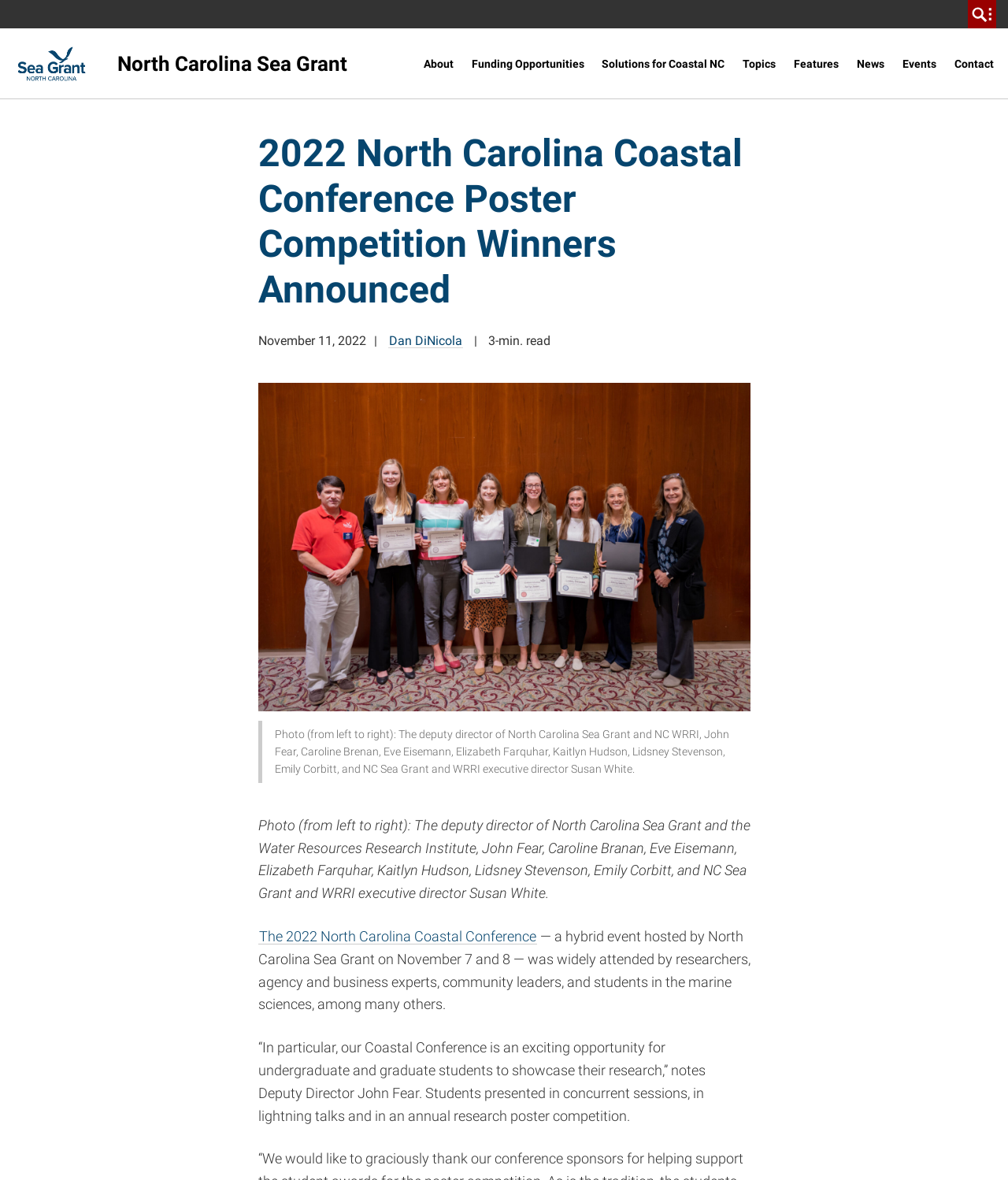Can you find the bounding box coordinates for the element that needs to be clicked to execute this instruction: "go to About page"? The coordinates should be given as four float numbers between 0 and 1, i.e., [left, top, right, bottom].

[0.413, 0.037, 0.457, 0.07]